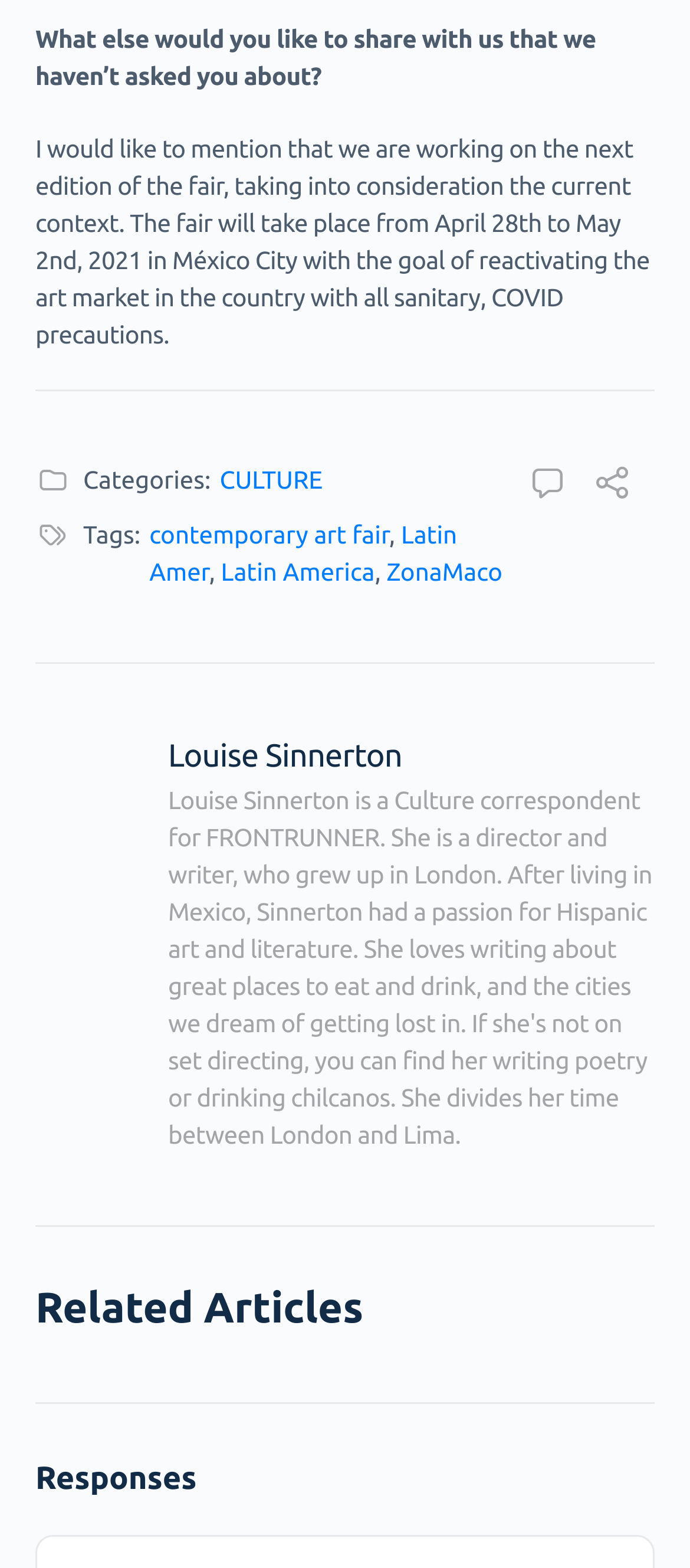What is the topic of the article?
Please answer using one word or phrase, based on the screenshot.

Art fair